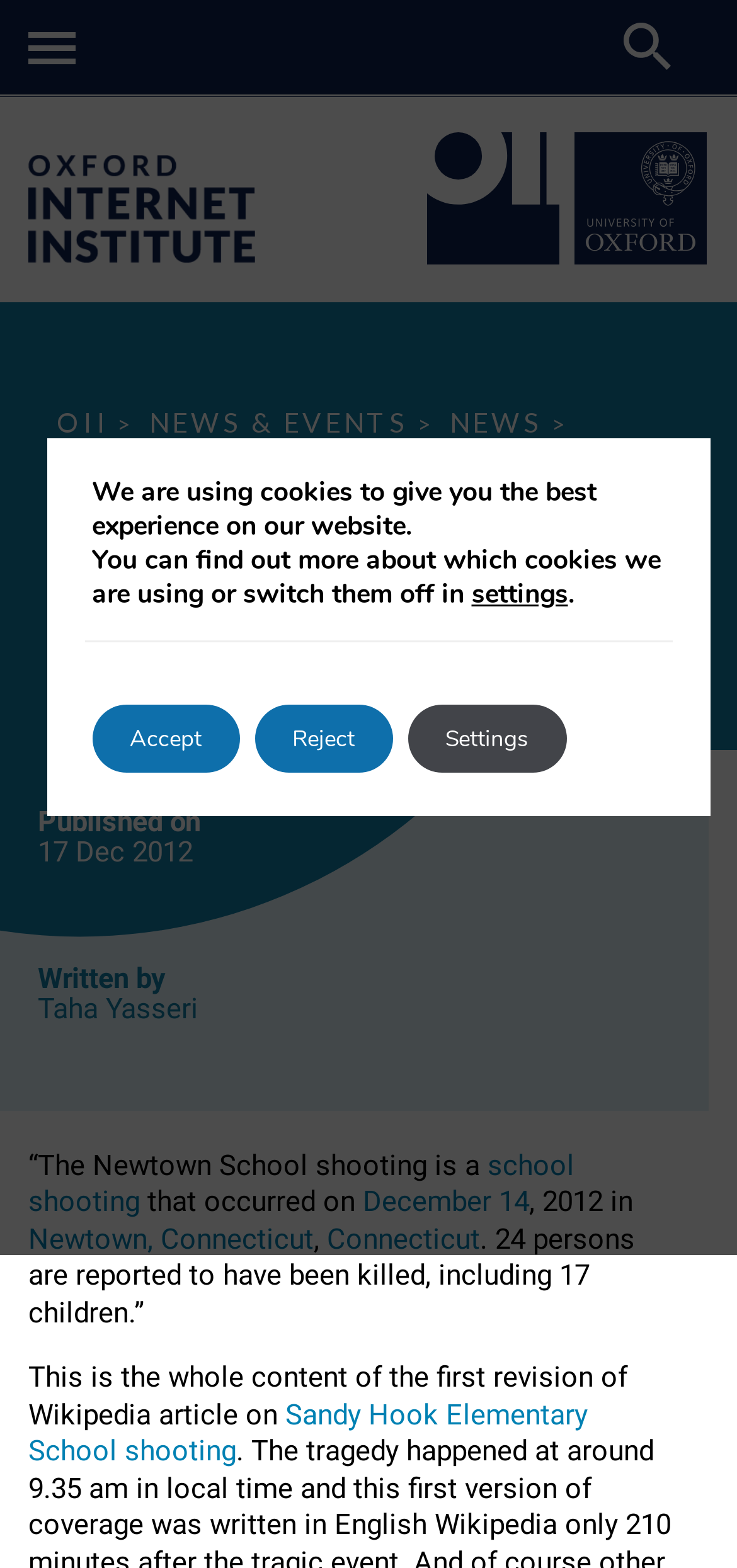Identify the first-level heading on the webpage and generate its text content.

The coverage of a tragedy